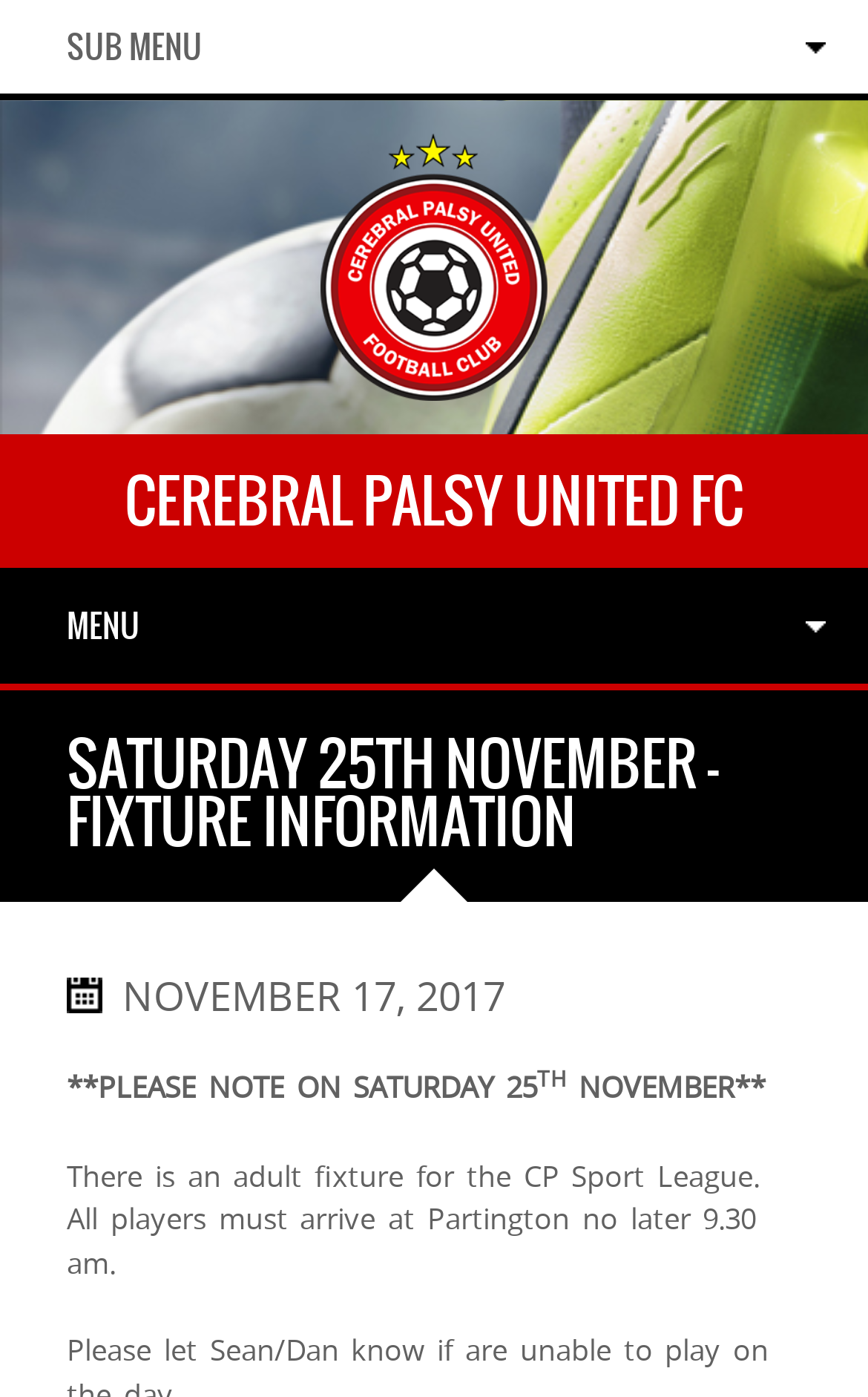Respond to the following query with just one word or a short phrase: 
What is the name of the football club?

Cerebral Palsy United FC